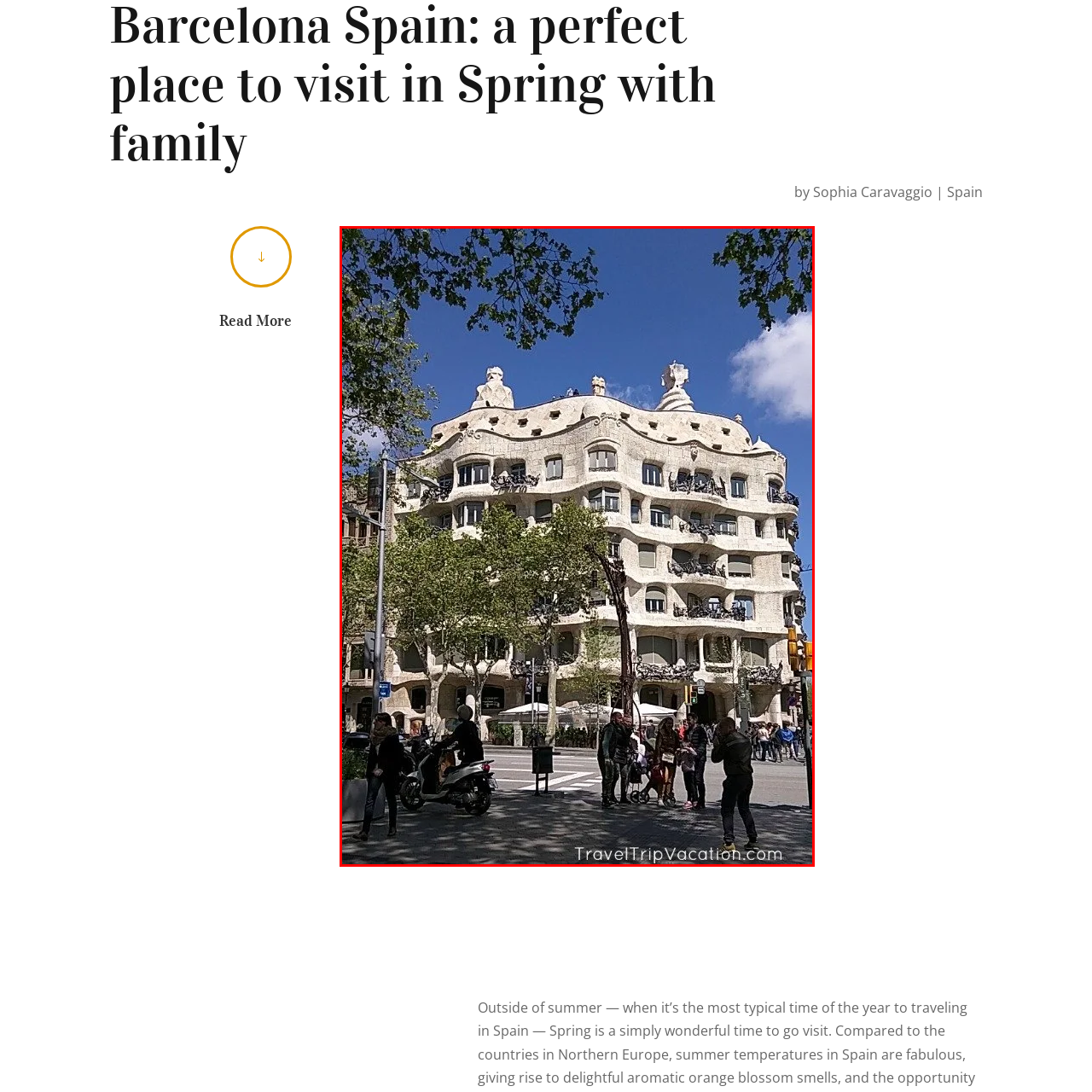Please examine the highlighted section of the image enclosed in the red rectangle and provide a comprehensive answer to the following question based on your observation: What is the style of the building's architecture?

The caption describes the building's organic shapes and intricate details as a prominent symbol of Catalan Modernism, which is a style of architecture characteristic of the region.